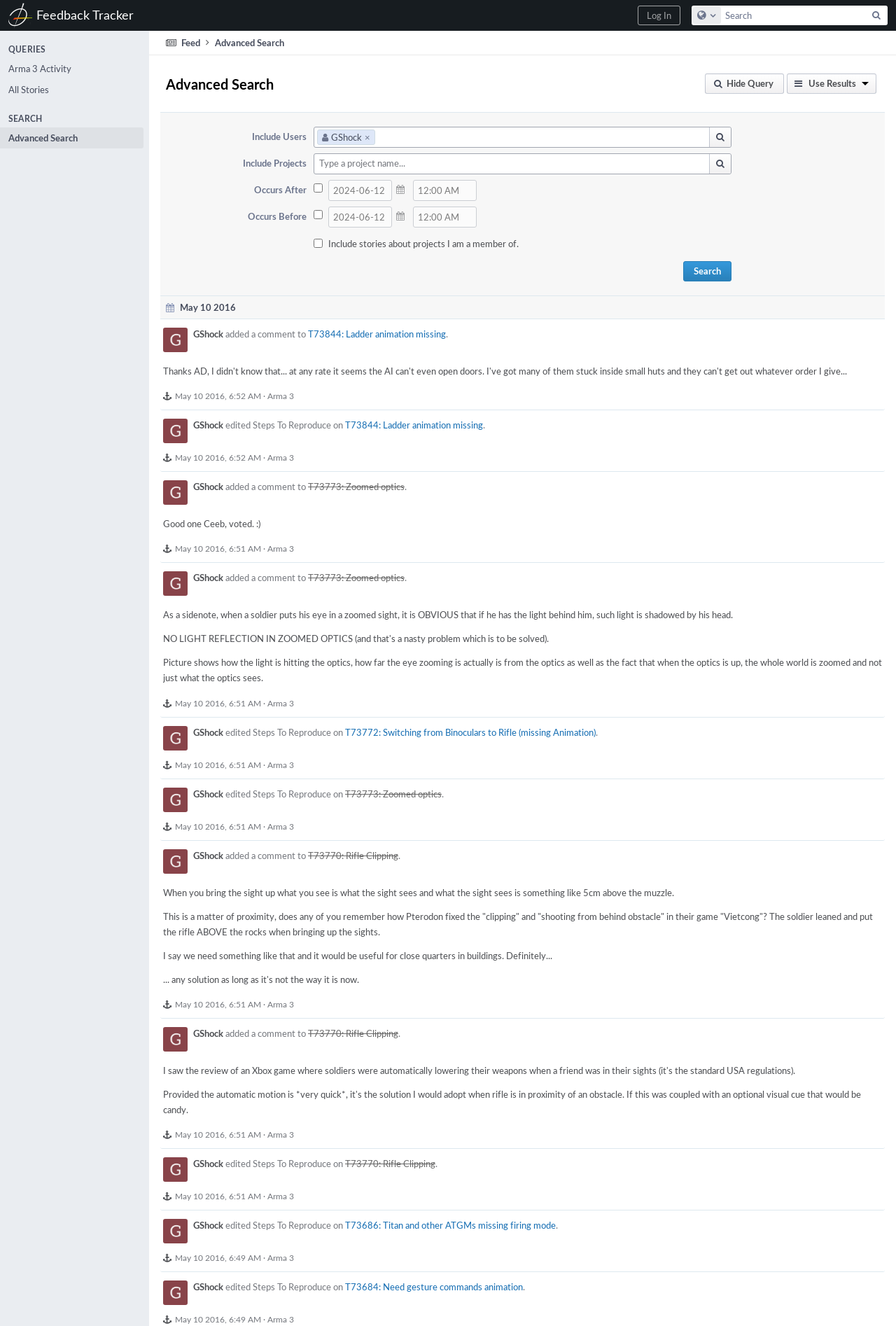Find and provide the bounding box coordinates for the UI element described with: "input value="2024-06-12" name="rangeEnd_d" value="2024-06-12"".

[0.366, 0.156, 0.438, 0.172]